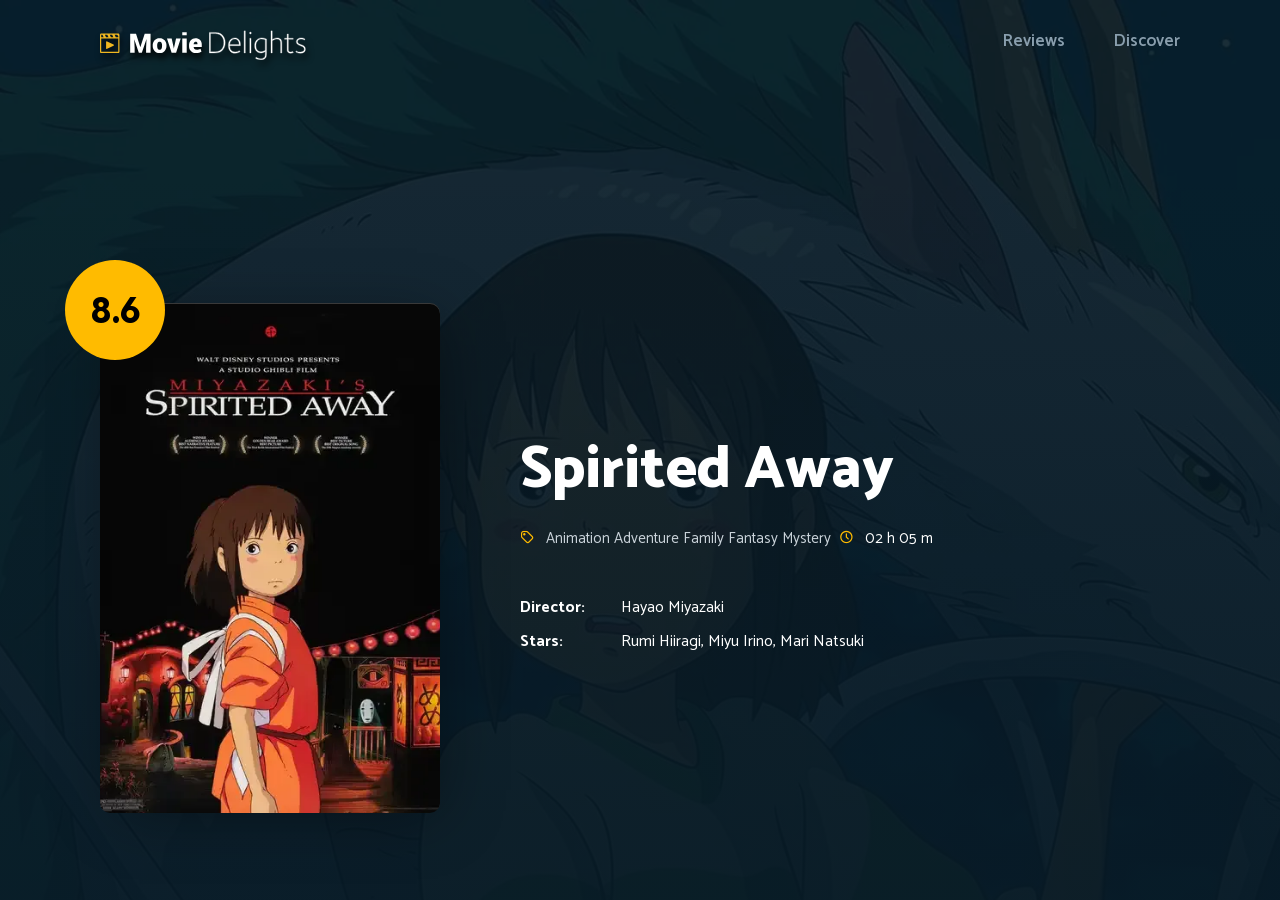Who is the director of the movie?
Offer a detailed and full explanation in response to the question.

I found the director of the movie by looking at the static text element with the value 'Director:' and the adjacent static text element with the value 'Hayao Miyazaki'.